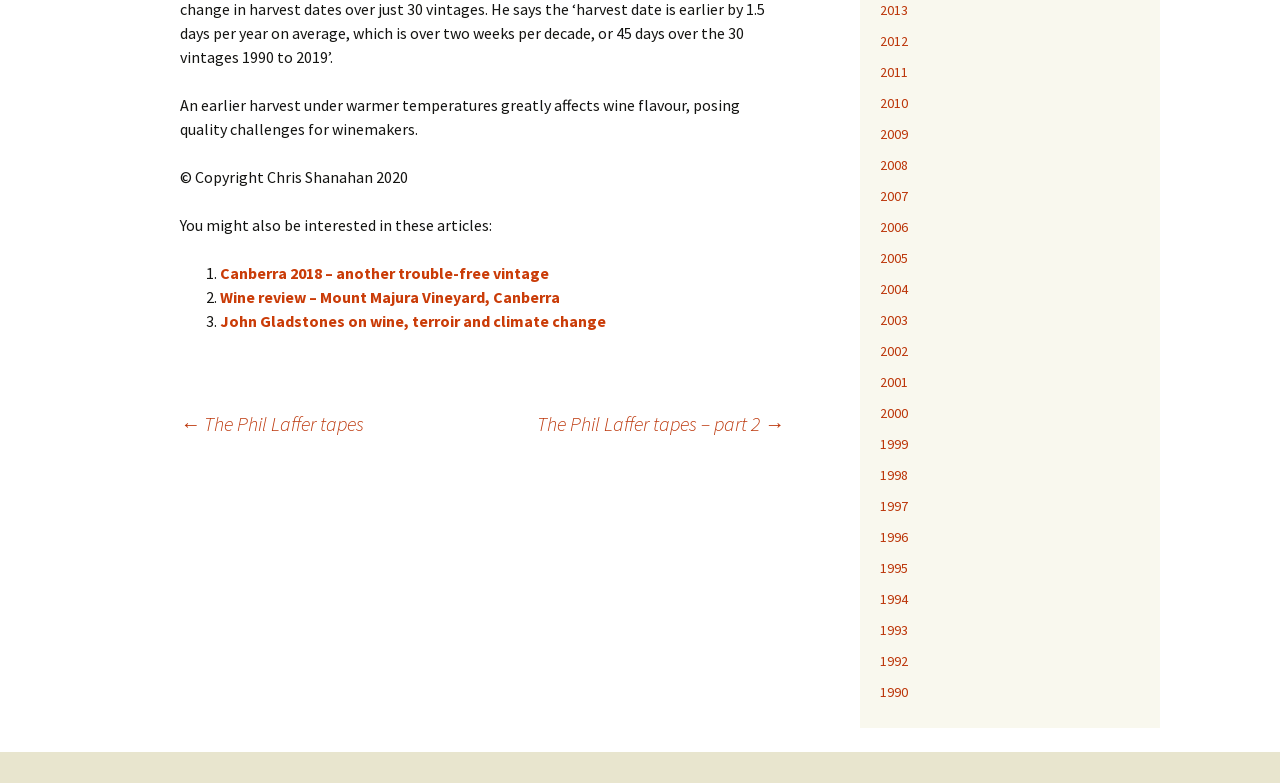How many related articles are listed?
Using the screenshot, give a one-word or short phrase answer.

3